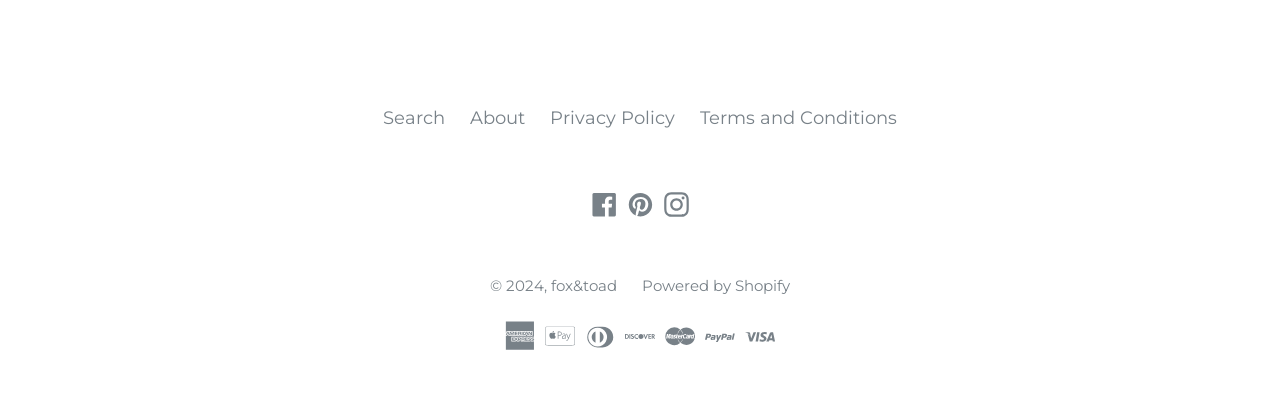Determine the bounding box coordinates of the clickable area required to perform the following instruction: "View privacy policy". The coordinates should be represented as four float numbers between 0 and 1: [left, top, right, bottom].

[0.43, 0.263, 0.527, 0.317]